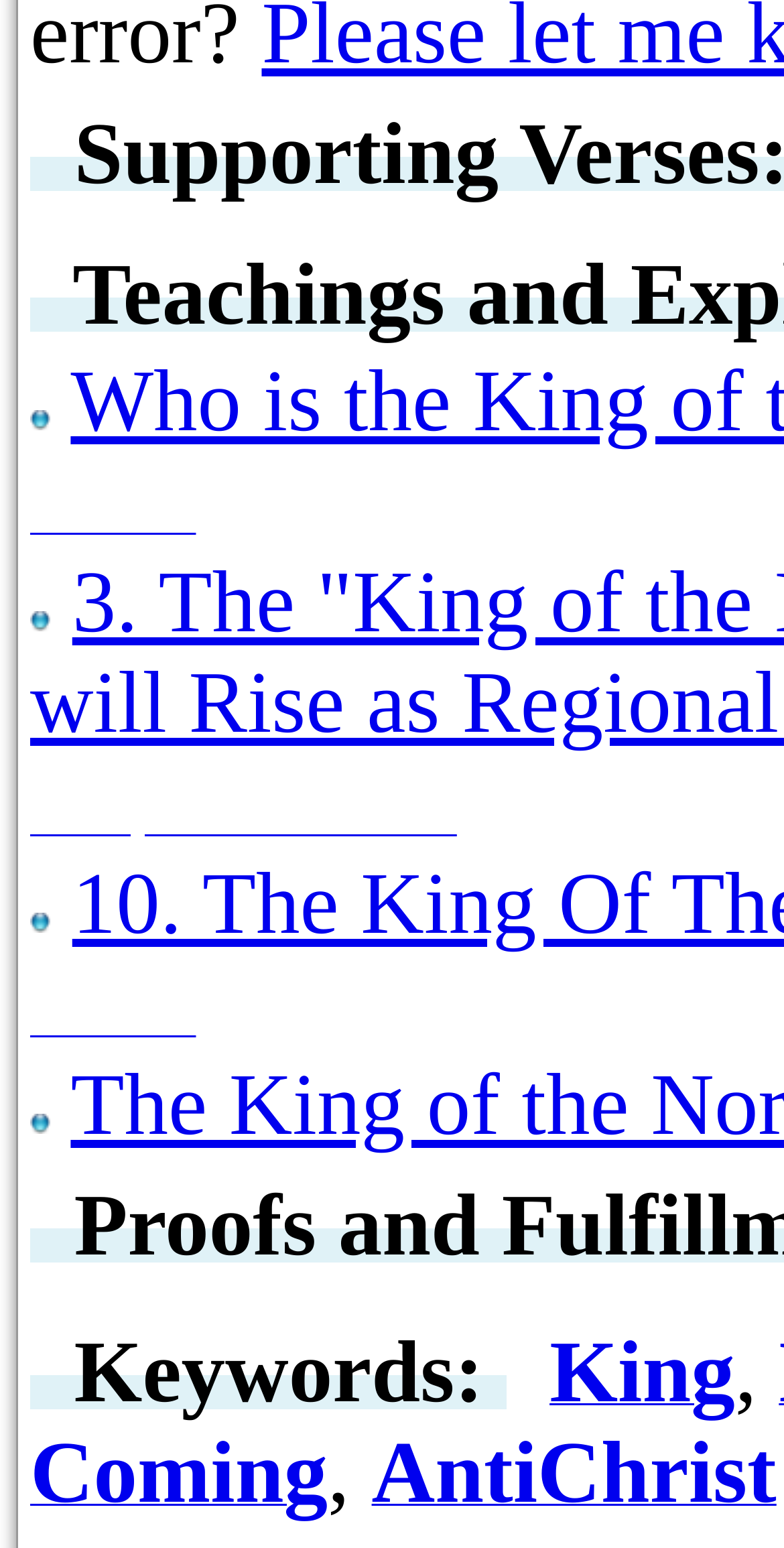Please answer the following question using a single word or phrase: 
What is the text next to the 'King' link?

,